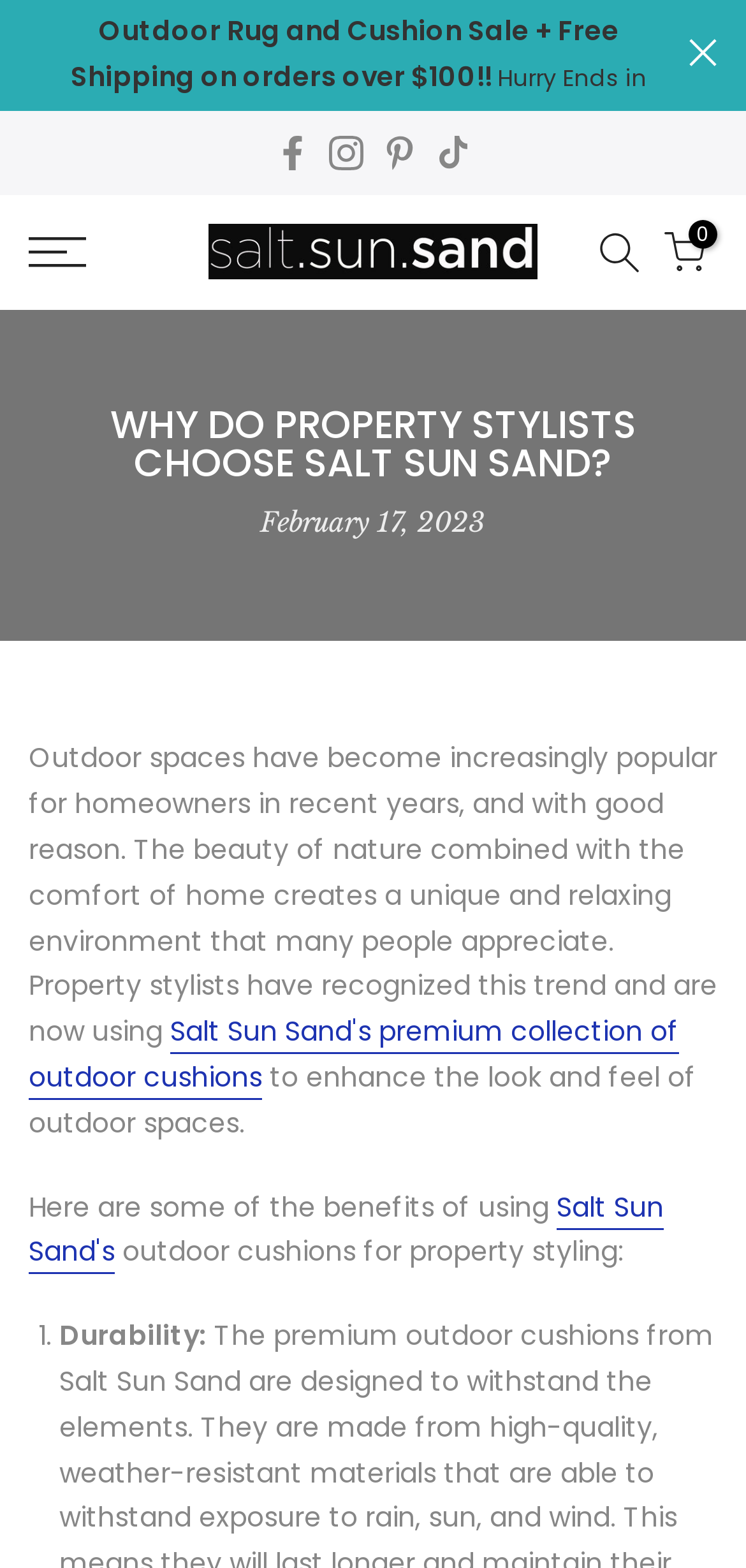What is the benefit of using Salt Sun Sand's outdoor cushions?
Kindly answer the question with as much detail as you can.

One of the benefits of using Salt Sun Sand's outdoor cushions is durability, which is mentioned in the ListMarker element with the text '1. Durability:'.